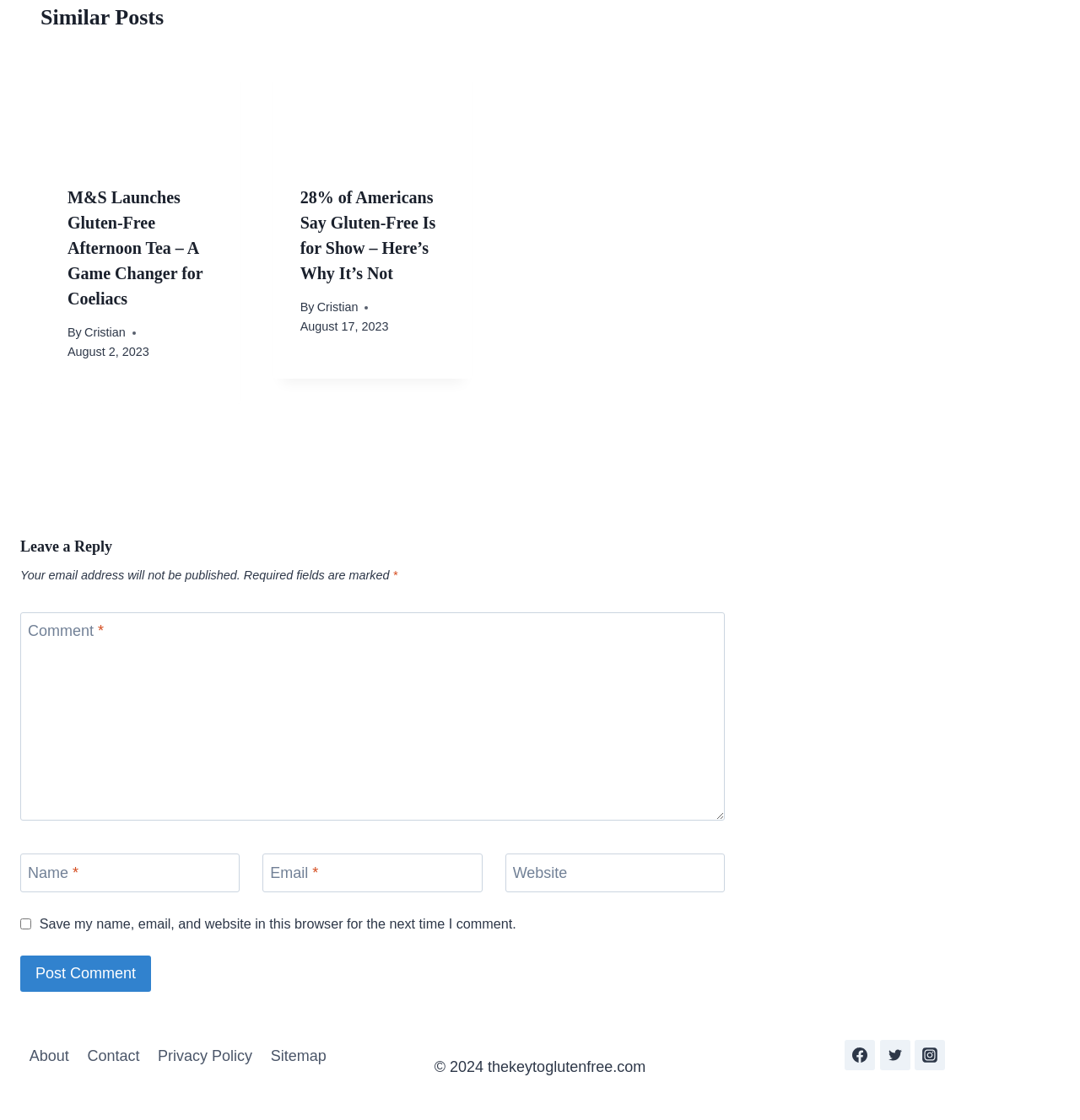Specify the bounding box coordinates of the area to click in order to execute this command: 'Leave a comment'. The coordinates should consist of four float numbers ranging from 0 to 1, and should be formatted as [left, top, right, bottom].

[0.019, 0.547, 0.671, 0.733]